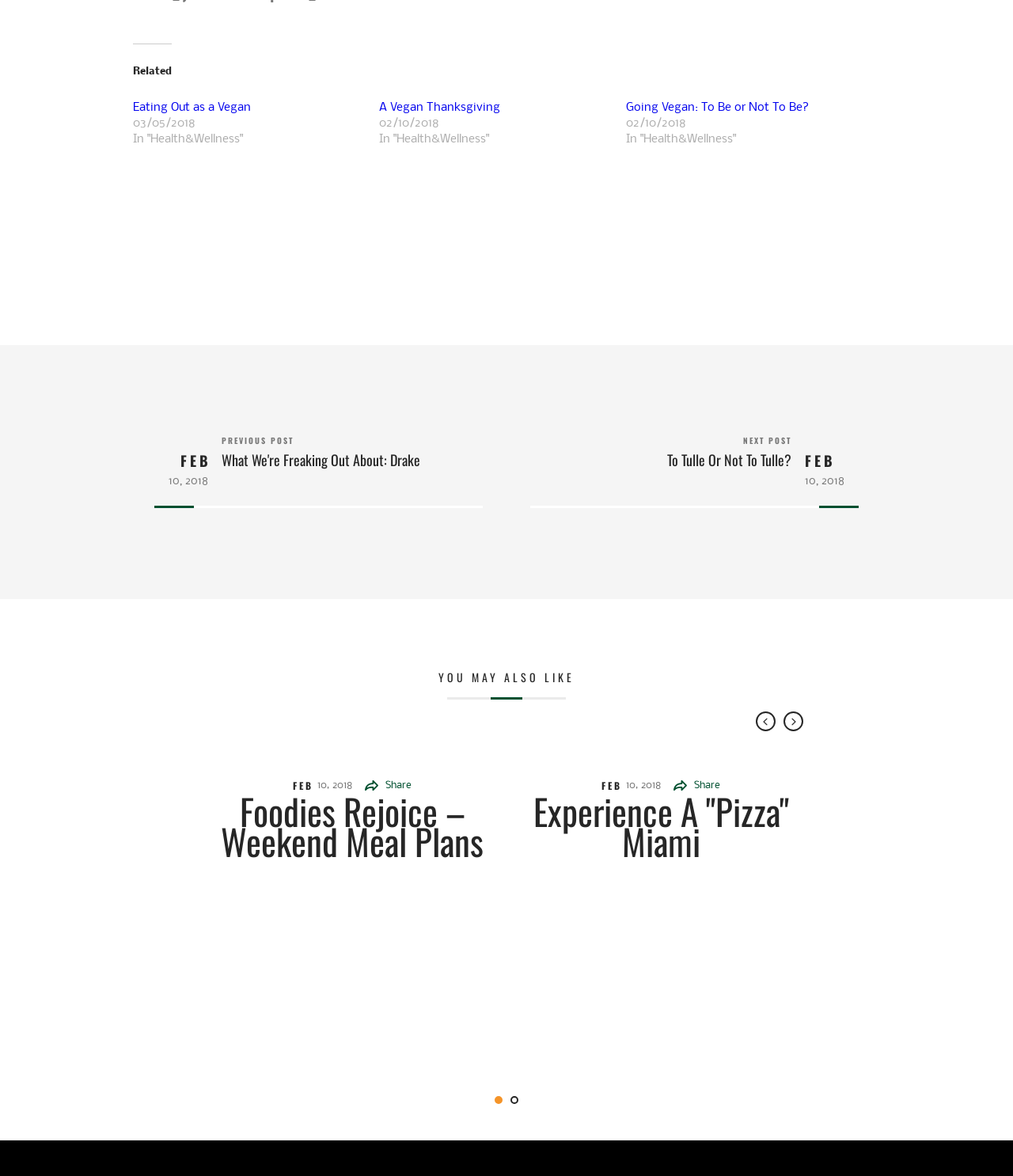Locate the coordinates of the bounding box for the clickable region that fulfills this instruction: "Click on the 'Apple Macintosh' link".

None